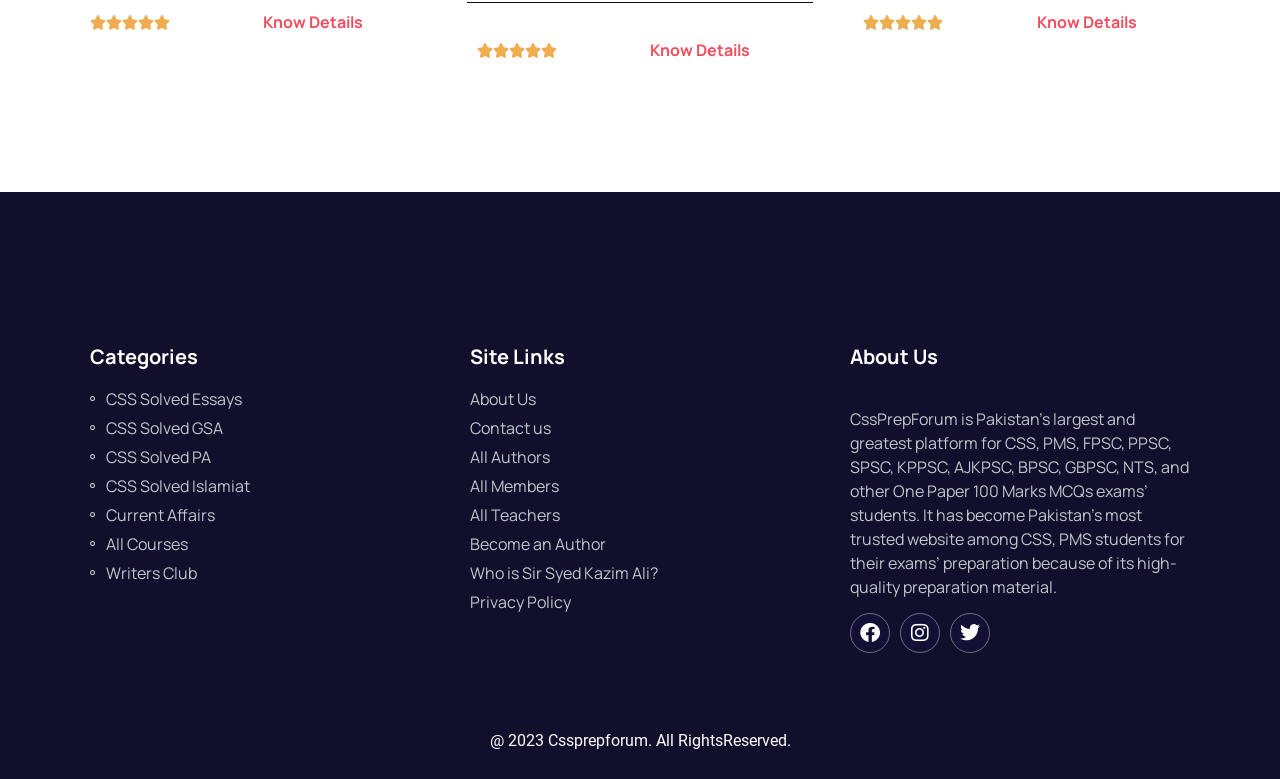What is the name of the platform?
Please give a detailed and elaborate explanation in response to the question.

The name of the platform can be found in the StaticText element with the description 'CssPrepForum is Pakistan’s largest and greatest platform for CSS, PMS, FPSC, PPSC, SPSC, KPPSC, AJKPSC, BPSC, GBPSC, NTS, and other One Paper 100 Marks MCQs exams’ students.'